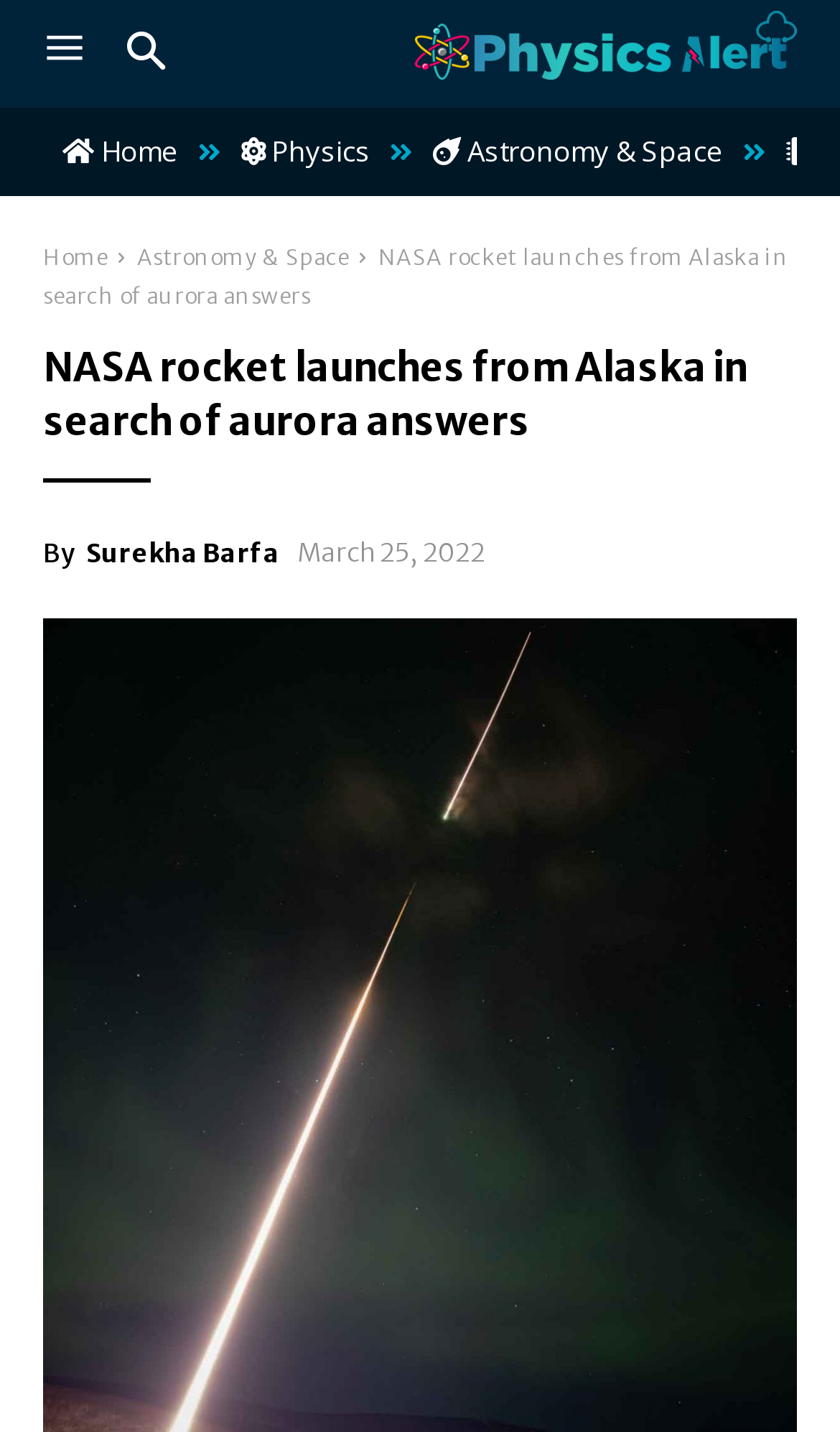Consider the image and give a detailed and elaborate answer to the question: 
What are the main categories of this website?

The main categories of this website are located at the top of the webpage, and they are represented as links with icons. The categories are 'Home', 'Physics', and 'Astronomy & Space', which are likely the main topics that this website covers.